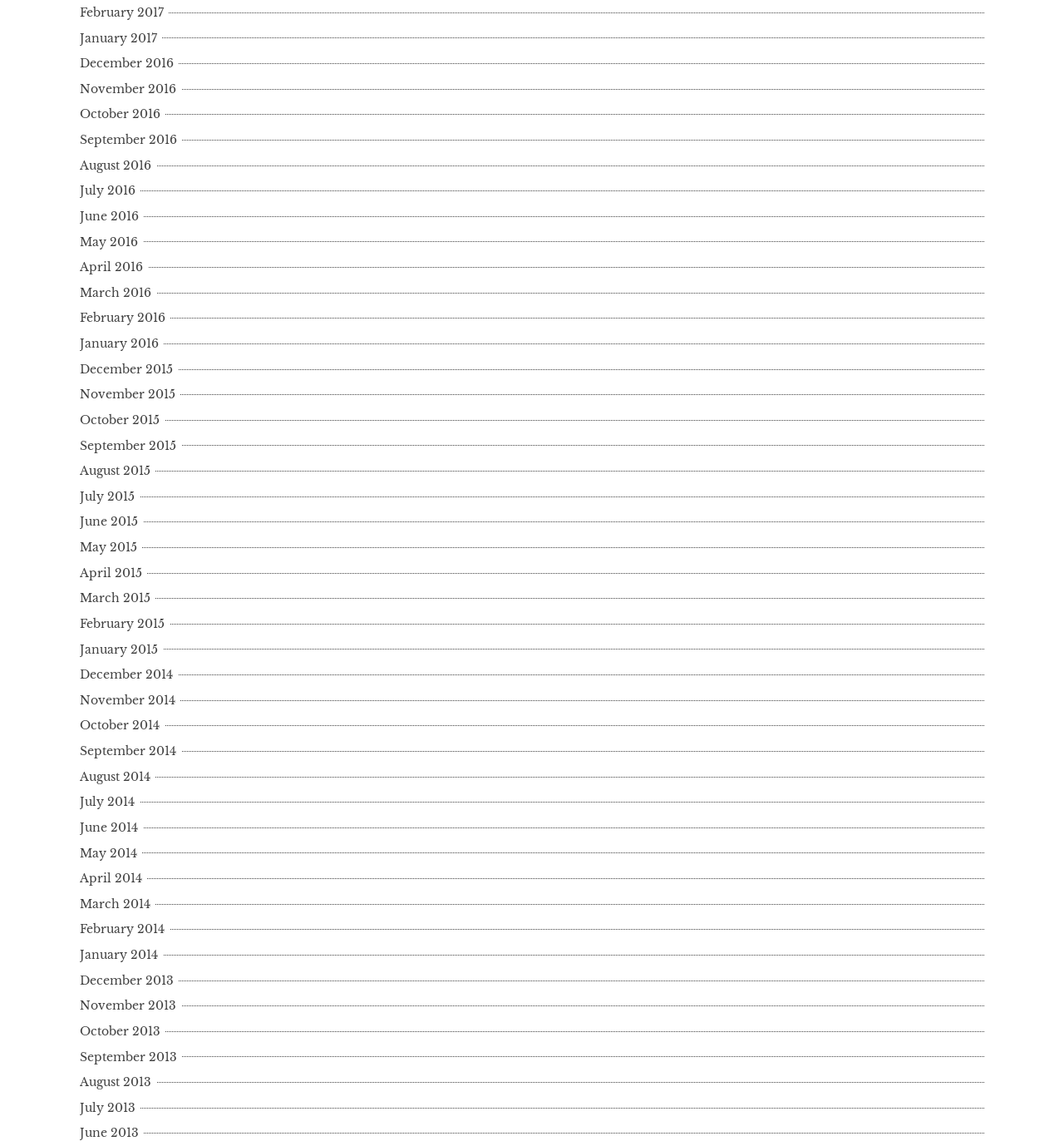Are the months listed in chronological order?
From the image, respond with a single word or phrase.

Yes